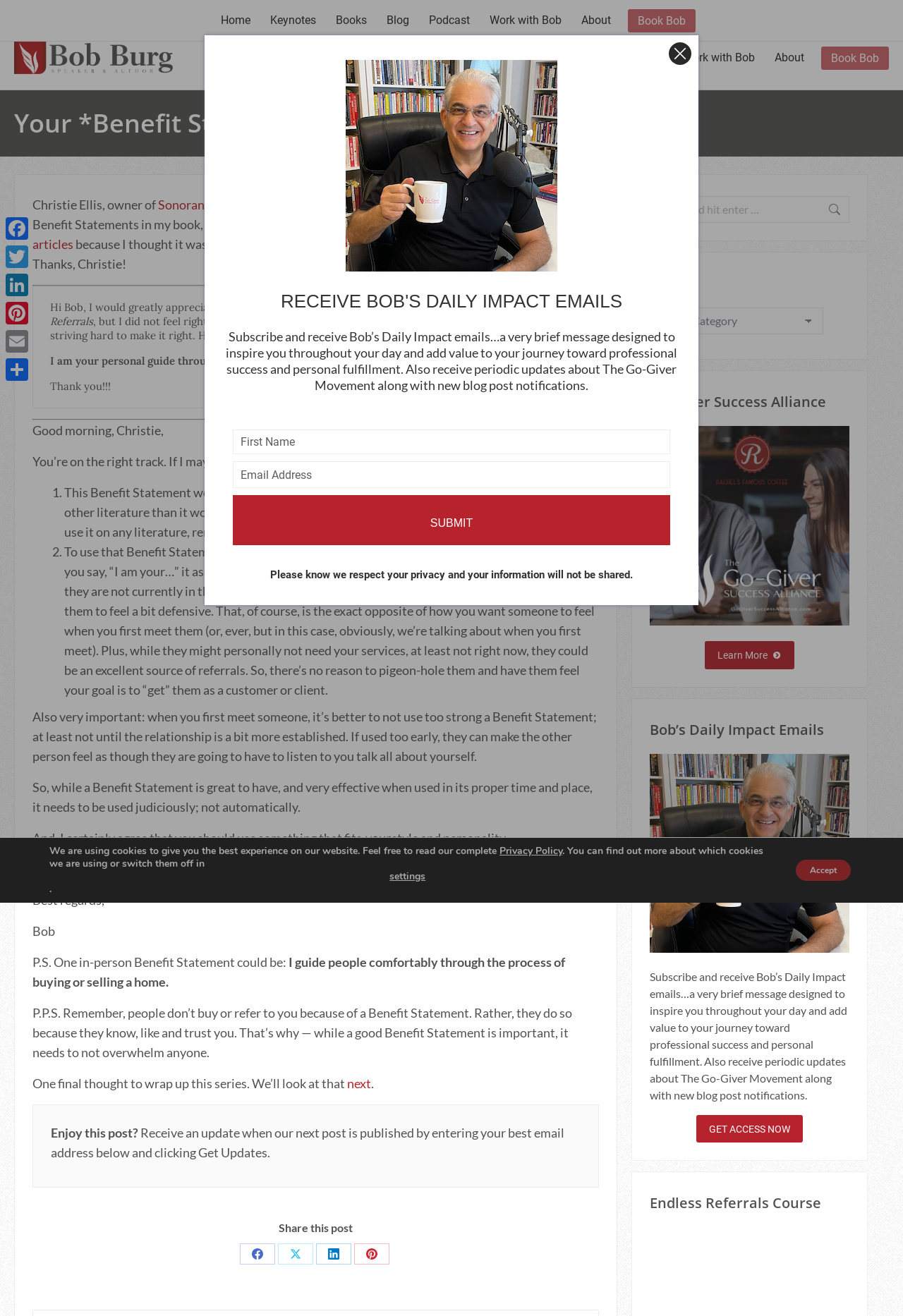Utilize the information from the image to answer the question in detail:
What is the topic of the current blog post?

I read the content of the blog post and found that it is discussing the topic of Benefit Statement, specifically Christie Ellis's question about her Benefit Statement.